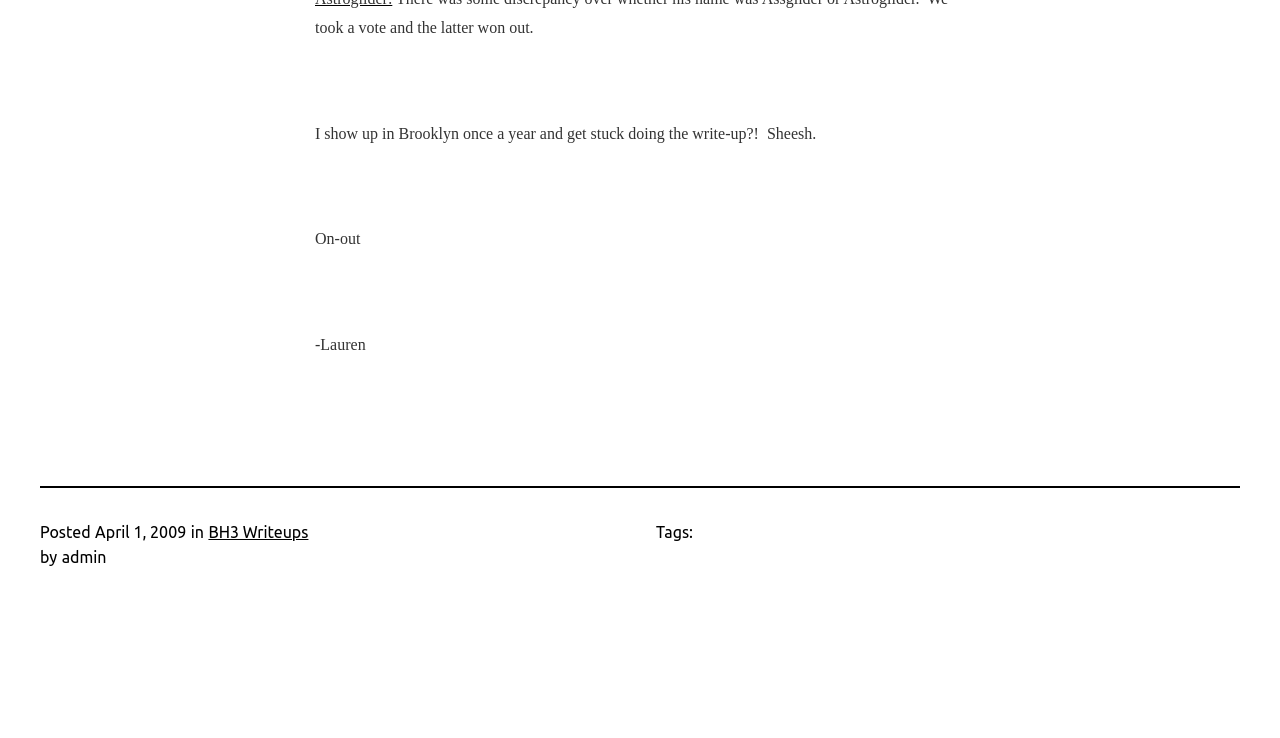Provide a brief response using a word or short phrase to this question:
What is the author's name?

admin